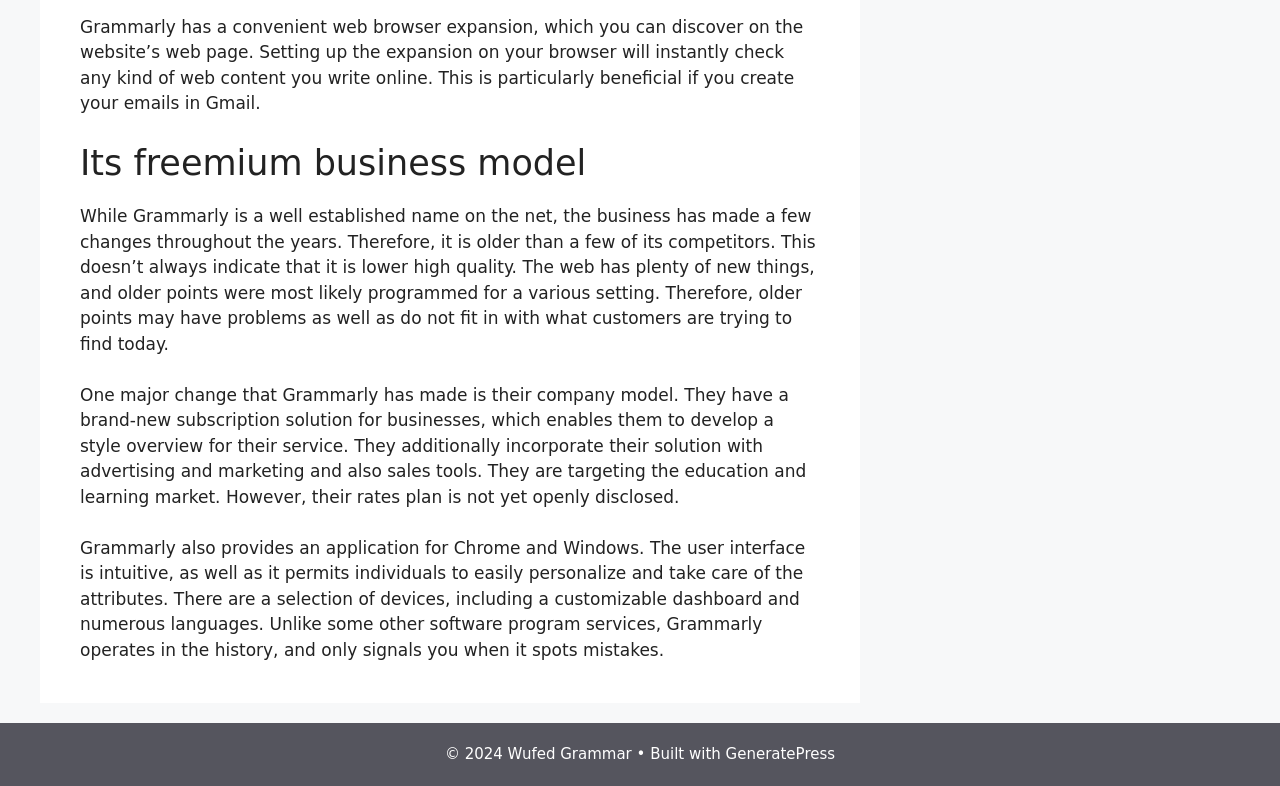What is the name of the tool used to build the website?
Look at the image and respond with a single word or a short phrase.

GeneratePress